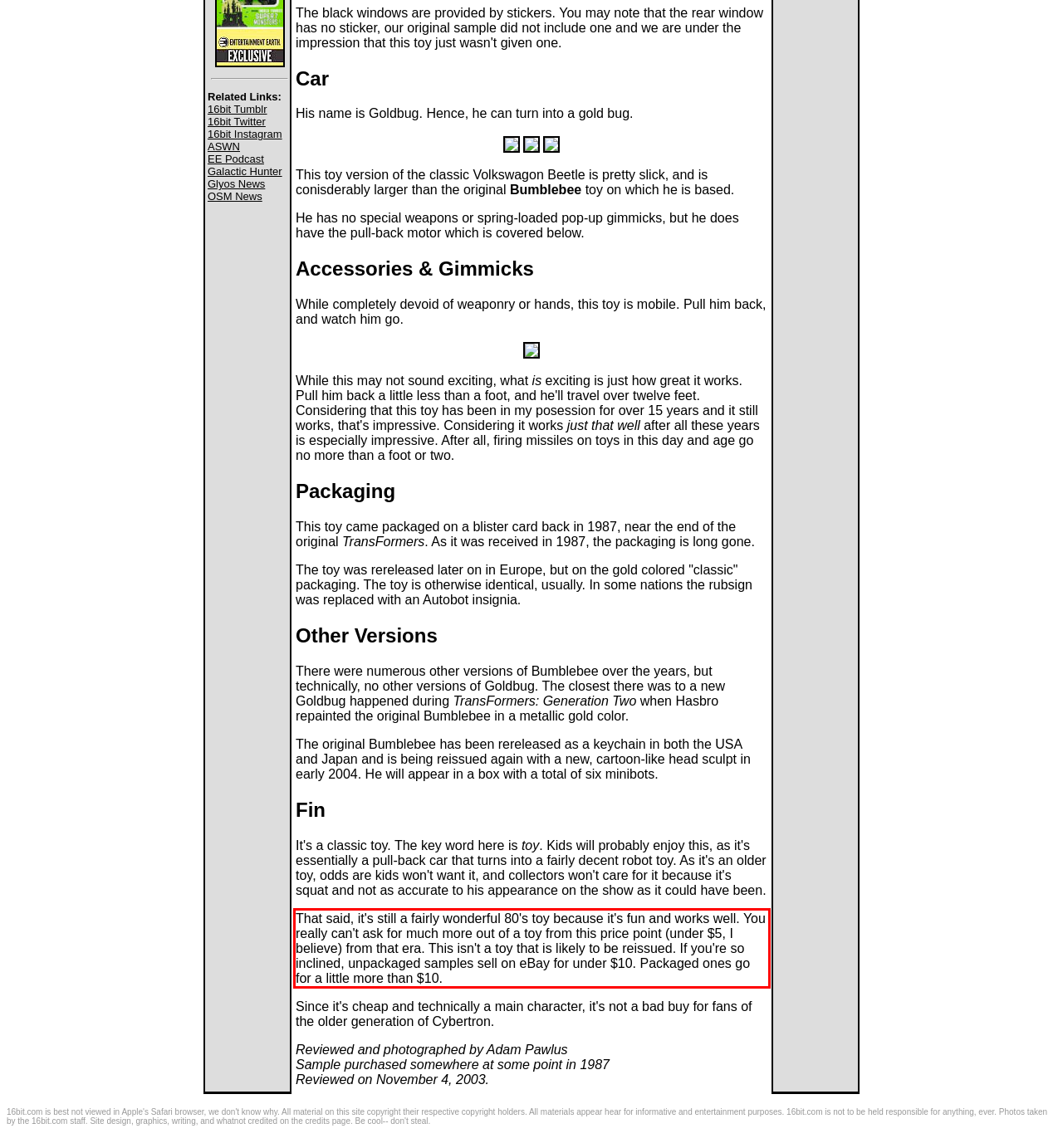You are given a screenshot showing a webpage with a red bounding box. Perform OCR to capture the text within the red bounding box.

That said, it's still a fairly wonderful 80's toy because it's fun and works well. You really can't ask for much more out of a toy from this price point (under $5, I believe) from that era. This isn't a toy that is likely to be reissued. If you're so inclined, unpackaged samples sell on eBay for under $10. Packaged ones go for a little more than $10.